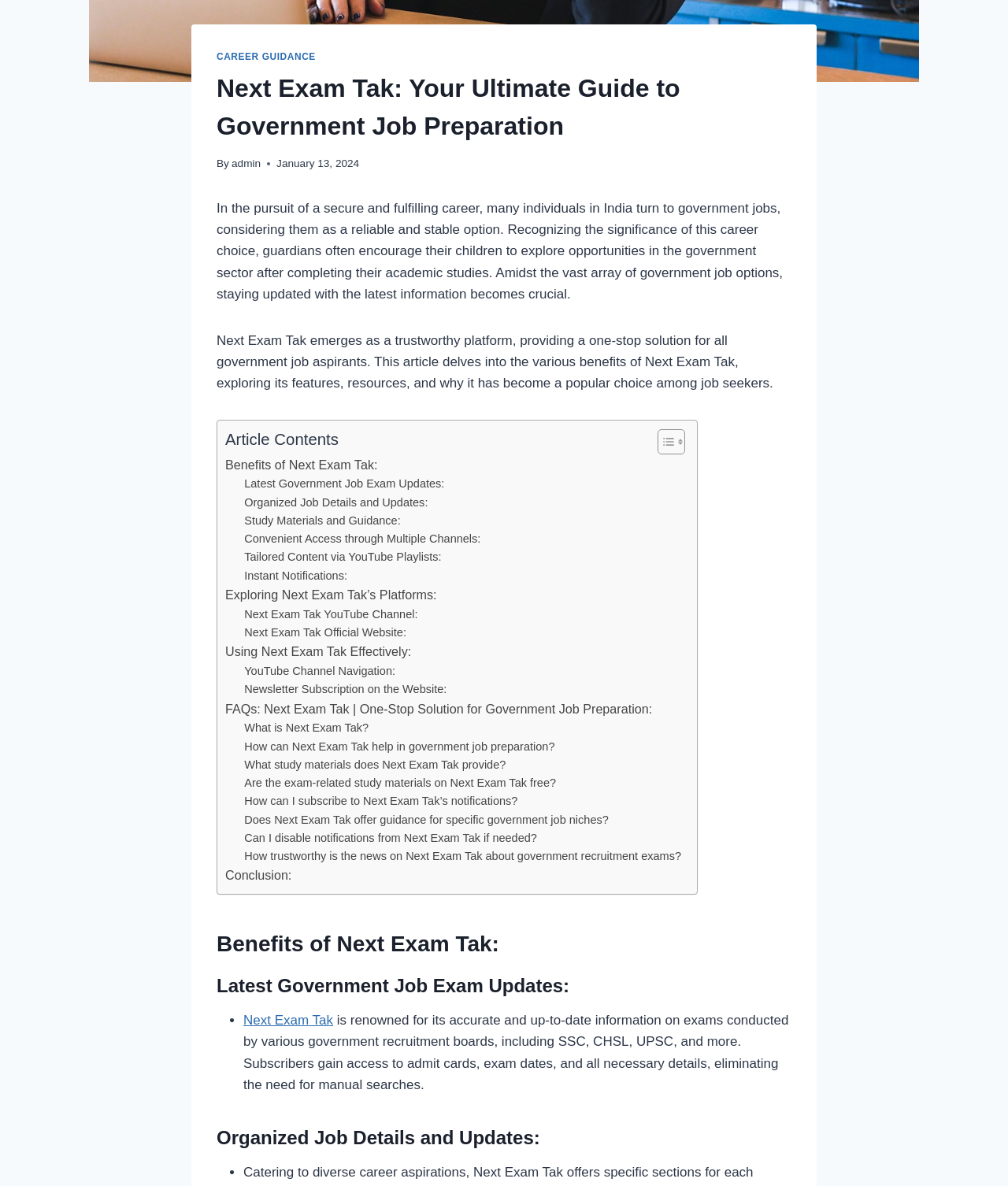Identify the bounding box coordinates for the UI element described as follows: RESARCH & DEVELOPMENT. Use the format (top-left x, top-left y, bottom-right x, bottom-right y) and ensure all values are floating point numbers between 0 and 1.

None